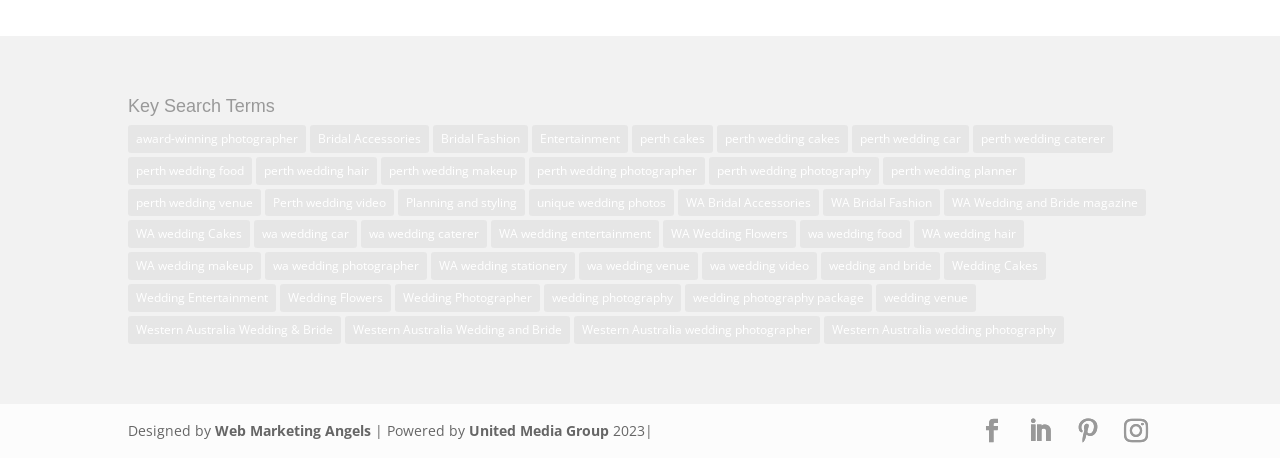Identify the bounding box for the described UI element. Provide the coordinates in (top-left x, top-left y, bottom-right x, bottom-right y) format with values ranging from 0 to 1: Western Australia Wedding and Bride

[0.27, 0.69, 0.445, 0.75]